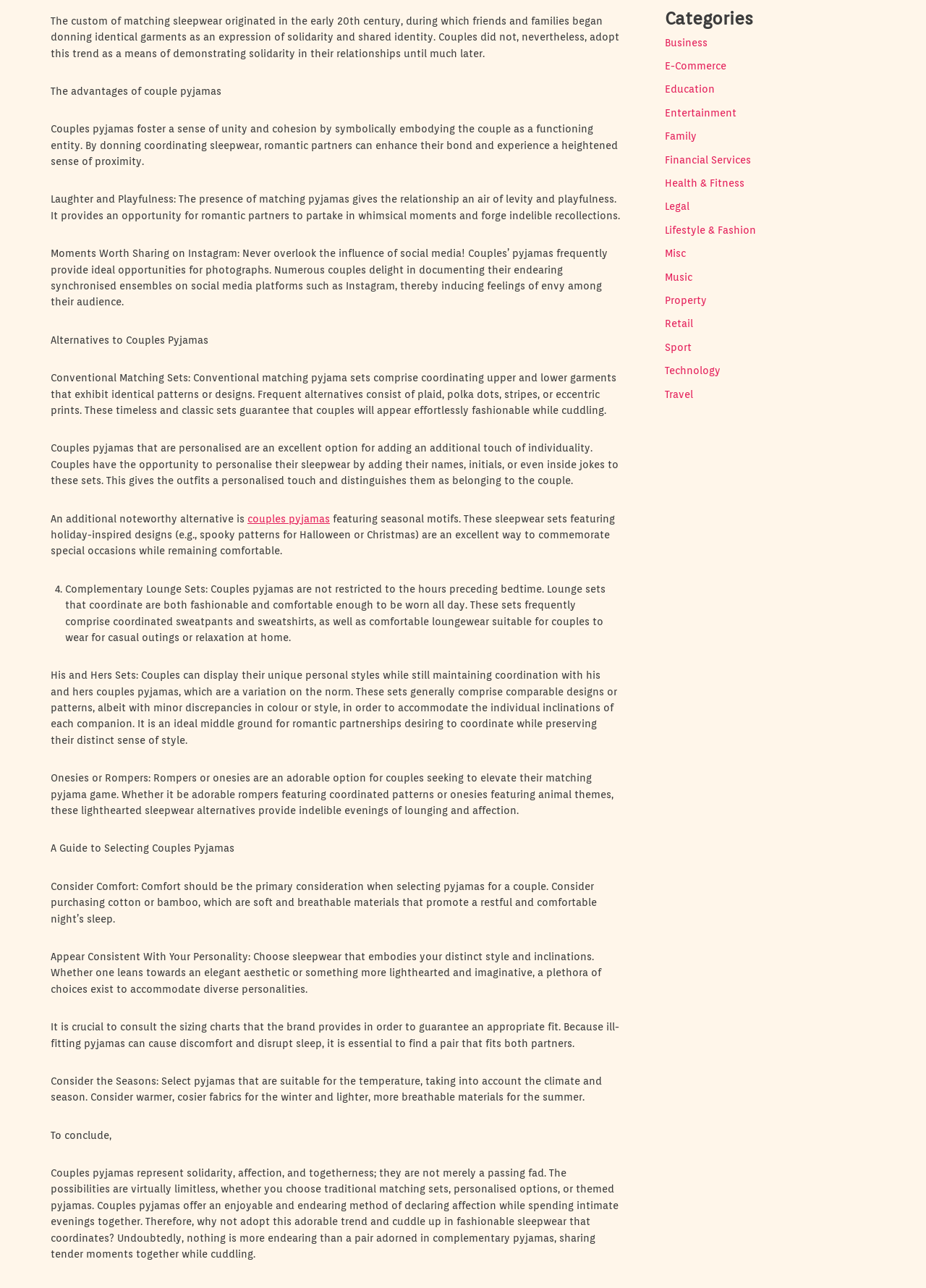Given the description of the UI element: "Music", predict the bounding box coordinates in the form of [left, top, right, bottom], with each value being a float between 0 and 1.

[0.718, 0.21, 0.748, 0.219]